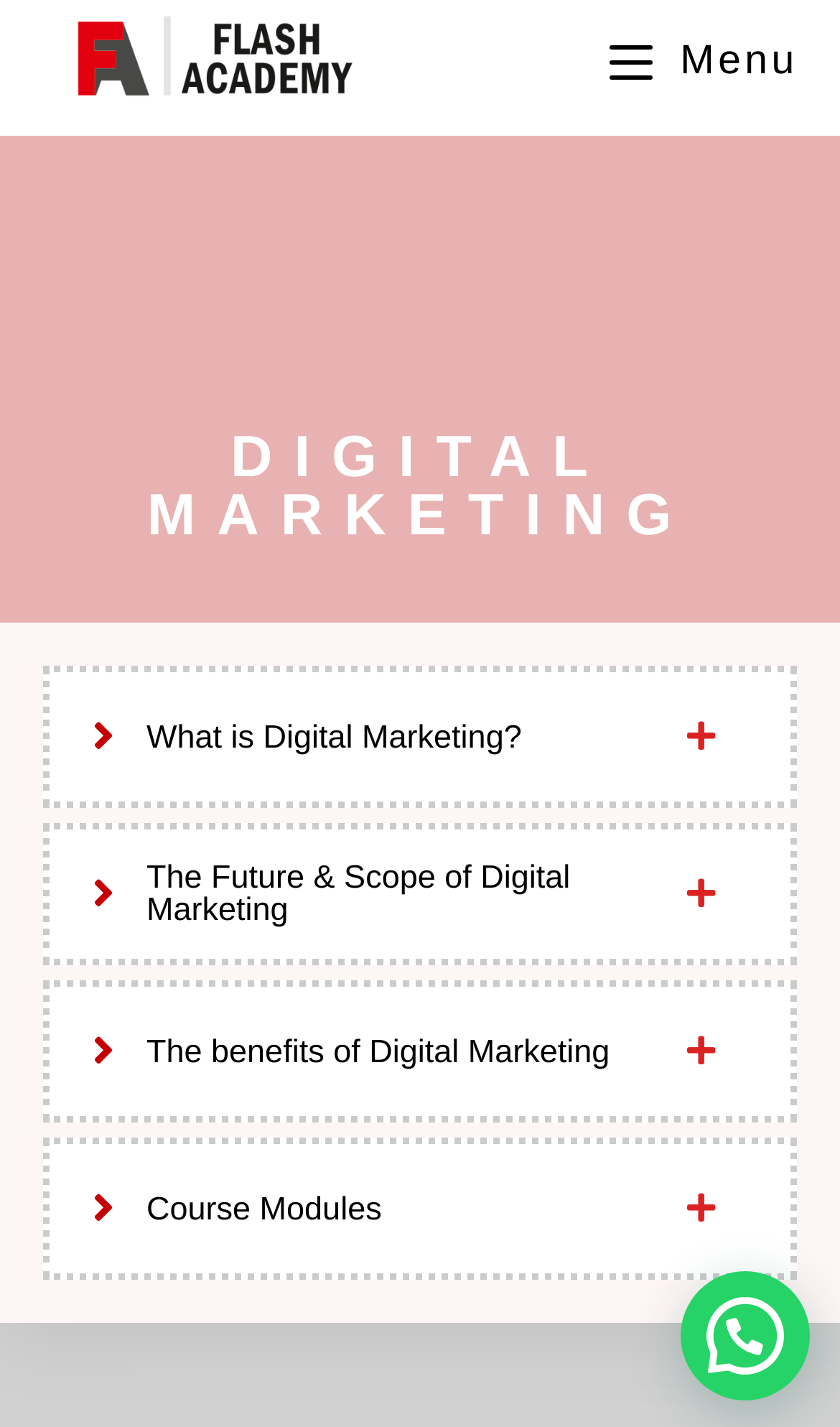Offer a meticulous description of the webpage's structure and content.

The webpage is about Digital Marketing, specifically related to Flash Academy. At the top left, there is a logo image of Flash Academy, accompanied by a link with the same name. On the top right, there is a link labeled "Mobile Menu". 

Below these elements, the main content area is divided into two sections. The first section has a prominent heading "DIGITAL MARKETING" in the center. Below this heading, there are four tabs with descriptive titles: "What is Digital Marketing?", "The Future & Scope of Digital Marketing", "The benefits of Digital Marketing", and "Course Modules". These tabs are arranged vertically, one below the other, and occupy most of the page's width.